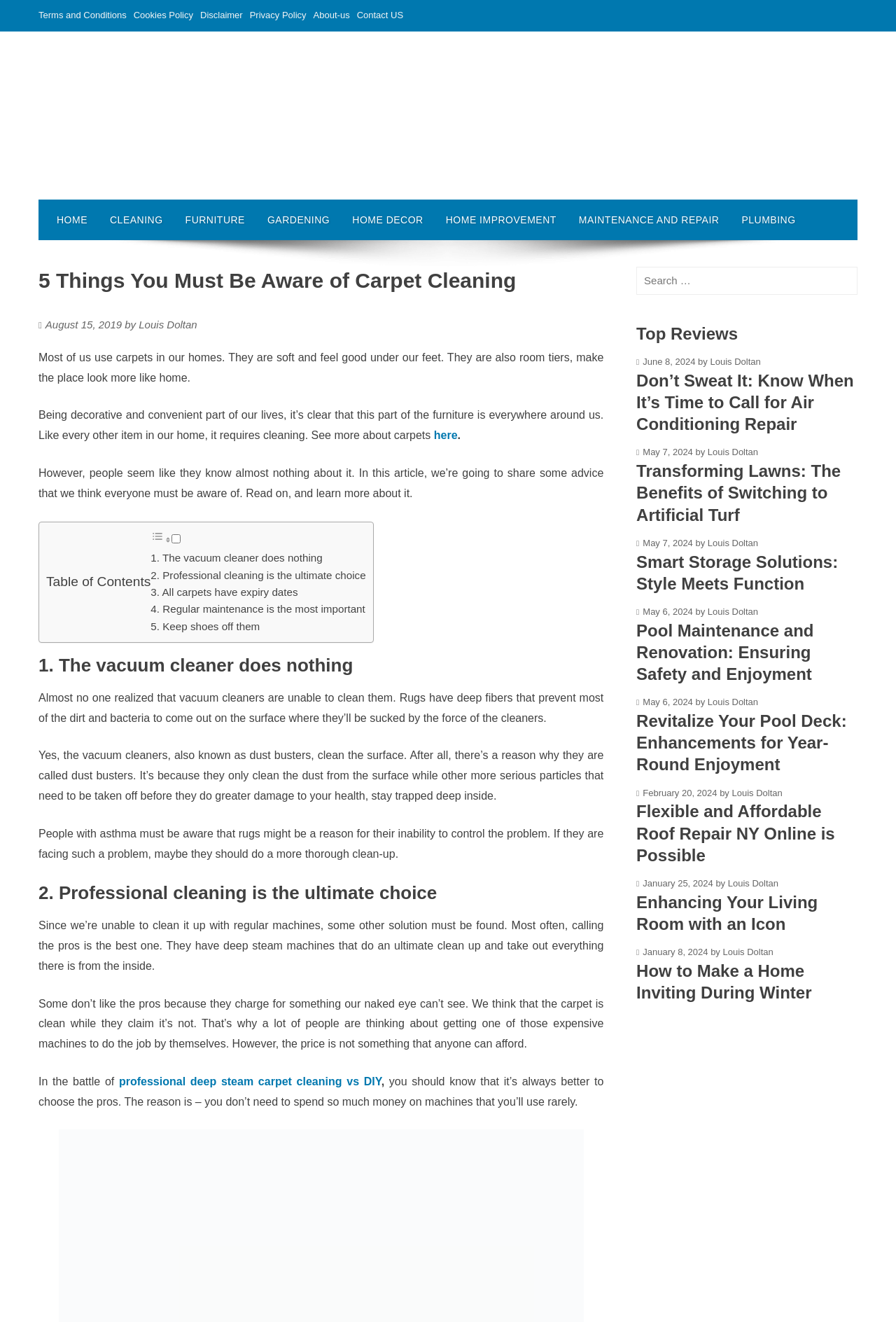Answer the following query concisely with a single word or phrase:
What is the main topic of this webpage?

Carpet cleaning